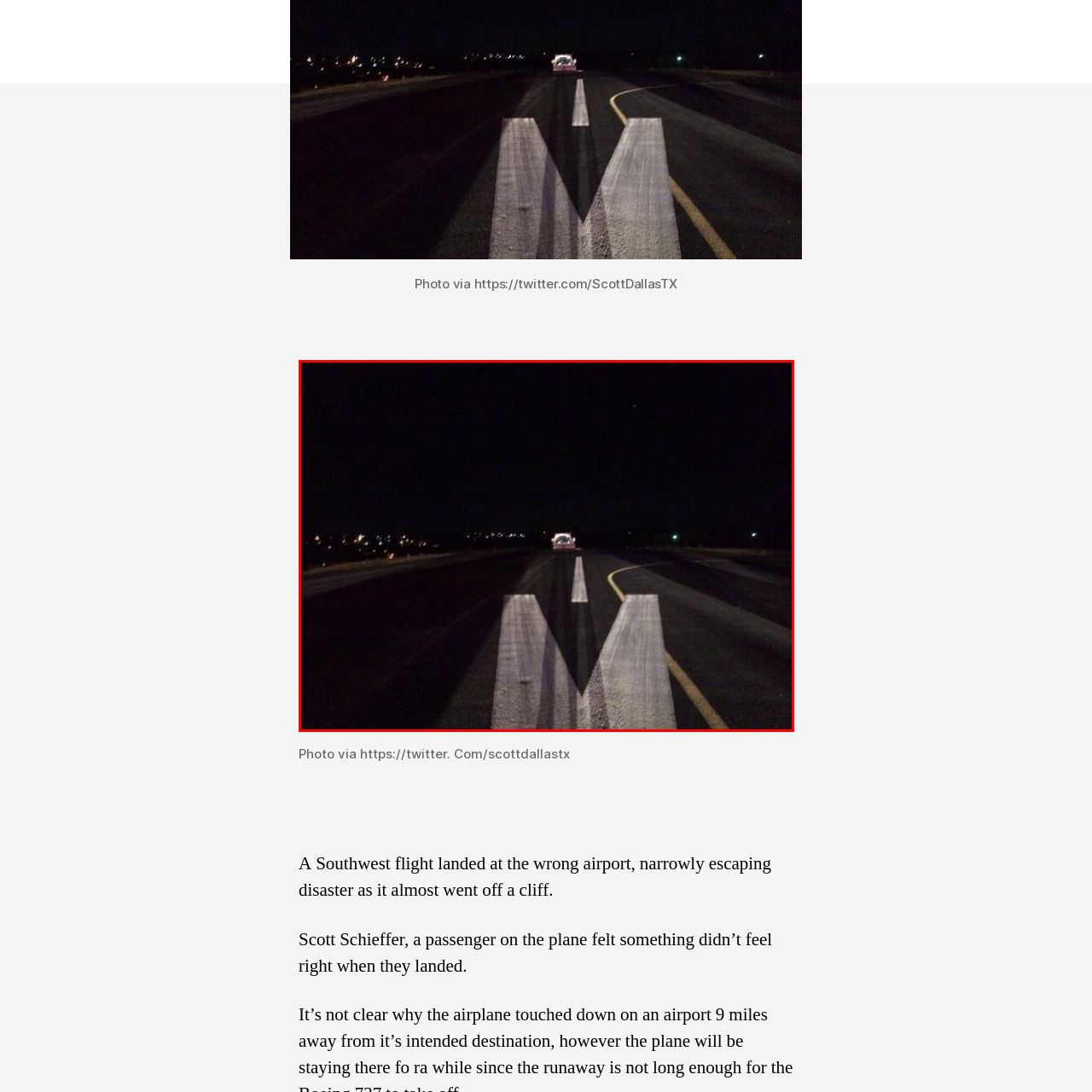Focus on the picture inside the red-framed area and provide a one-word or short phrase response to the following question:
What is the vehicle in the foreground doing?

Traveling along the road